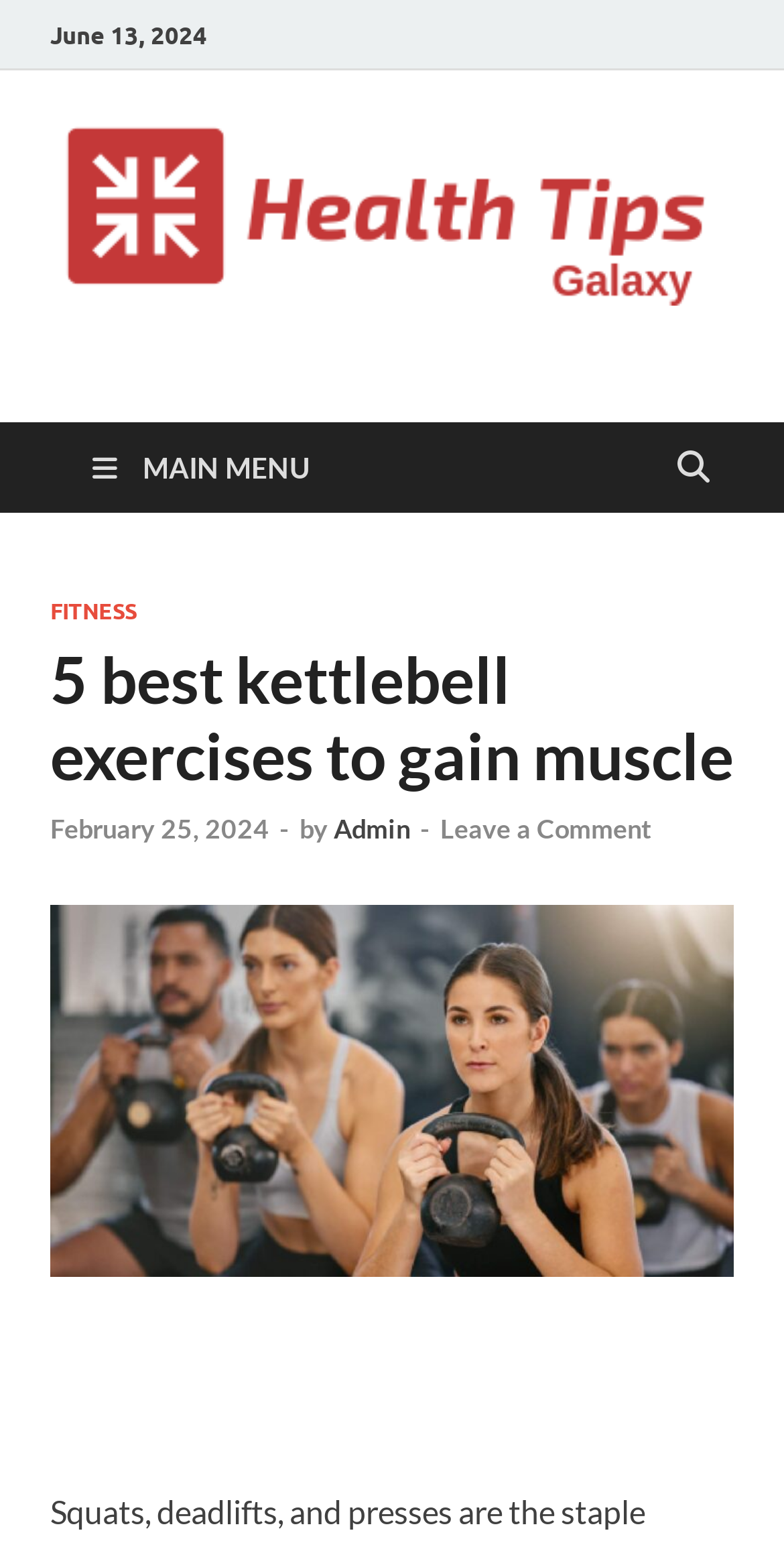Describe all significant elements and features of the webpage.

The webpage appears to be a fitness-related article page. At the top left, there is a date "June 13, 2024" displayed. Below it, there is a link to "Fitness Tips – Health Tips Galaxy" accompanied by an image with the same name. 

To the right of the date, there is another link to "Fitness Tips – Health Tips Galaxy" with a description "Just another Health Tips Galaxy site" below it. 

A main menu button is located near the top center, labeled with a hamburger icon and the text "MAIN MENU". When expanded, the menu displays a header section with links to "FITNESS" and the article title "5 best kettlebell exercises to gain muscle". 

Below the article title, there is a publication date "February 25, 2024" followed by a dash, the author "Admin", and a link to "Leave a Comment". 

The overall structure of the webpage suggests that it is a blog post or article page, with a focus on fitness-related content.